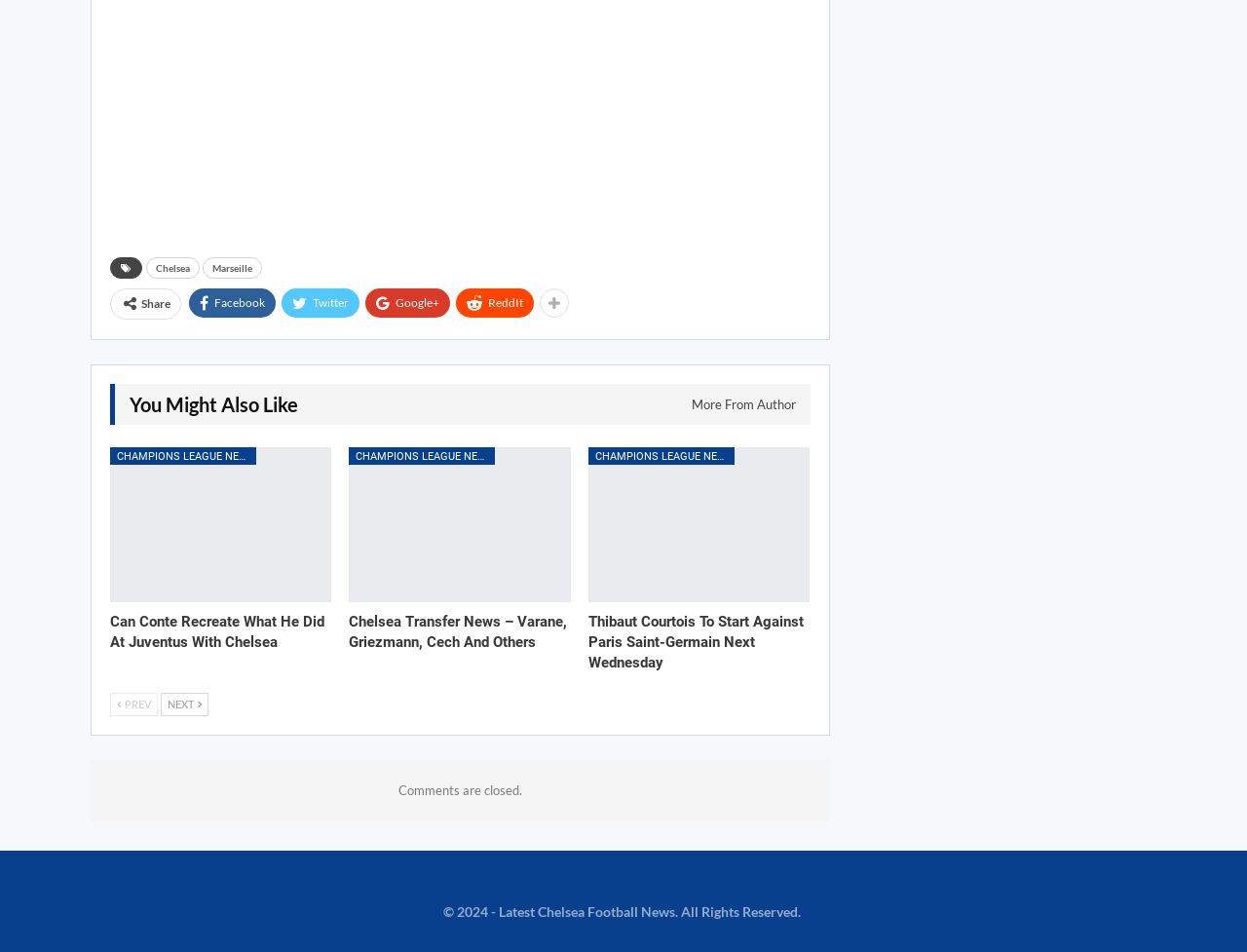Find the bounding box coordinates of the clickable element required to execute the following instruction: "Go to previous page". Provide the coordinates as four float numbers between 0 and 1, i.e., [left, top, right, bottom].

[0.088, 0.728, 0.126, 0.752]